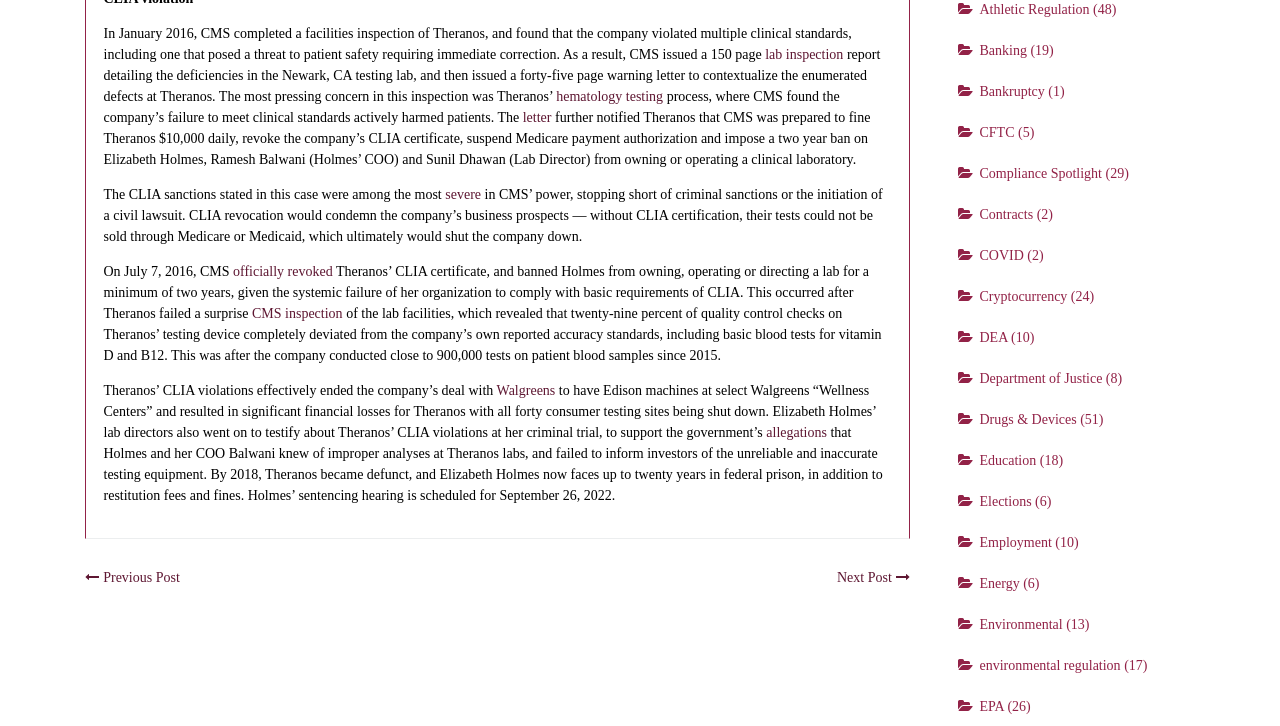What is the current status of Theranos?
Refer to the image and respond with a one-word or short-phrase answer.

Defunct